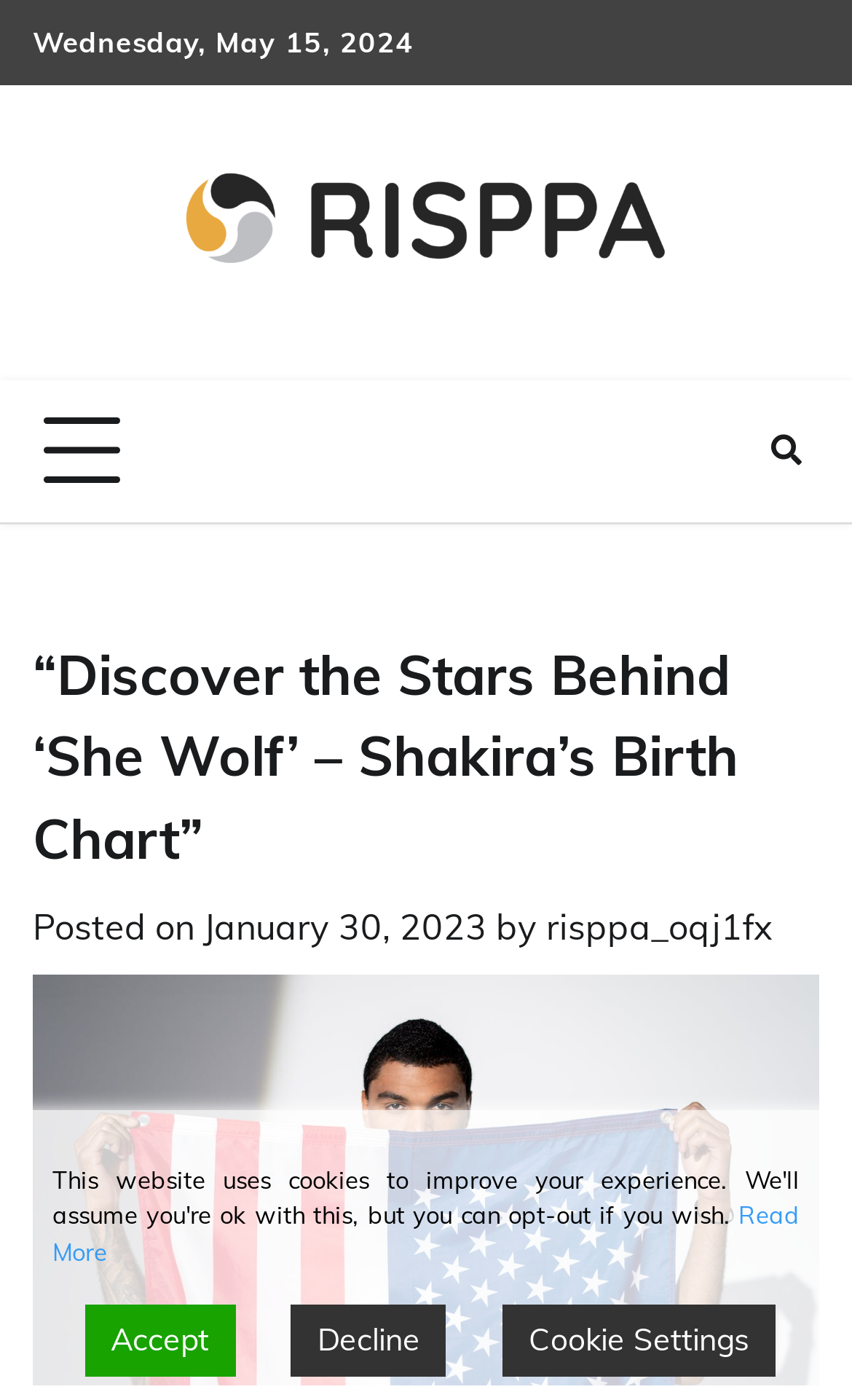Use a single word or phrase to answer the following:
What is the date of the article?

January 30, 2023